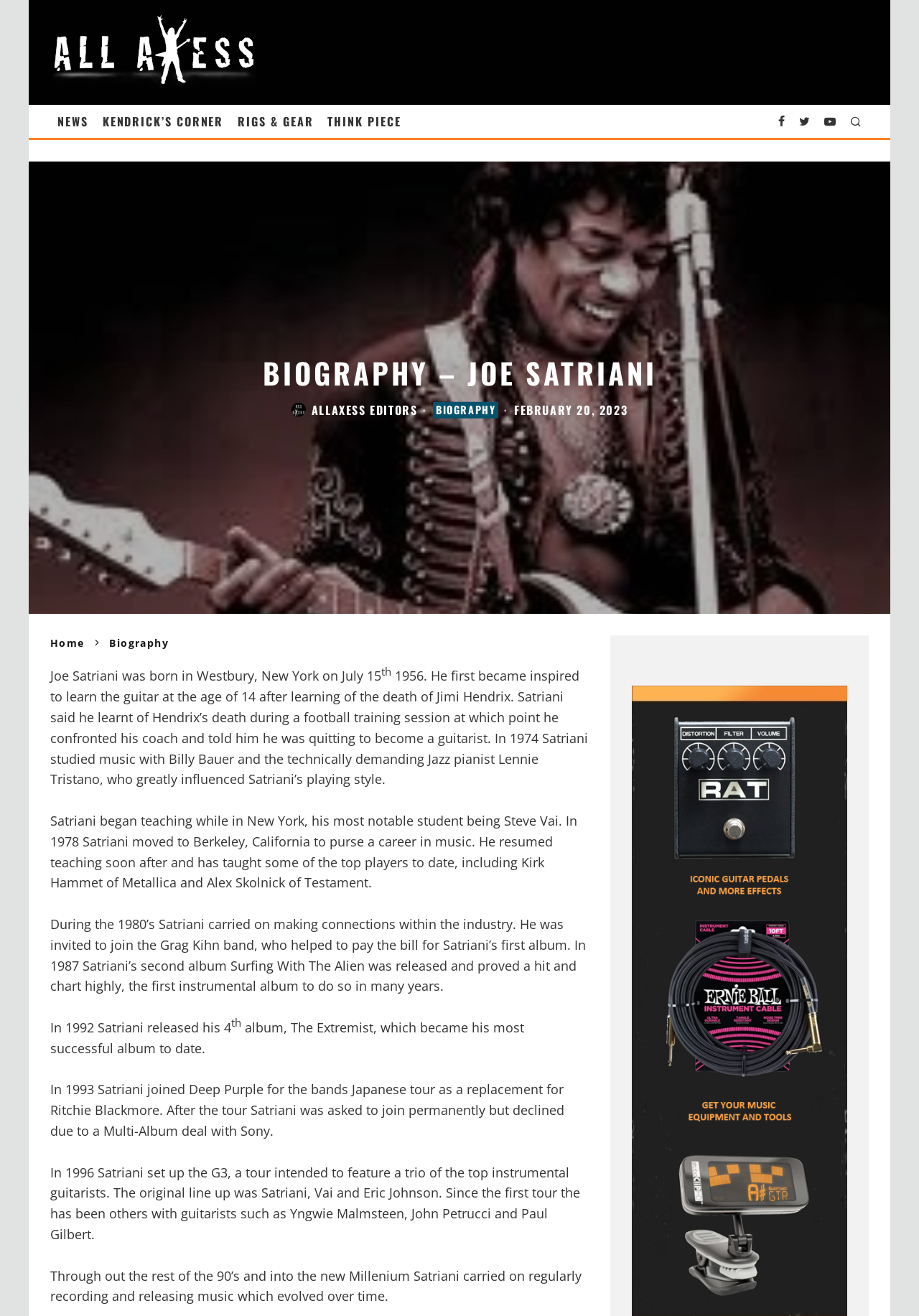What is Joe Satriani's birthplace?
We need a detailed and meticulous answer to the question.

I found this information by reading the biography section of the webpage, which states 'Joe Satriani was born in Westbury, New York on July 15th 1956.'